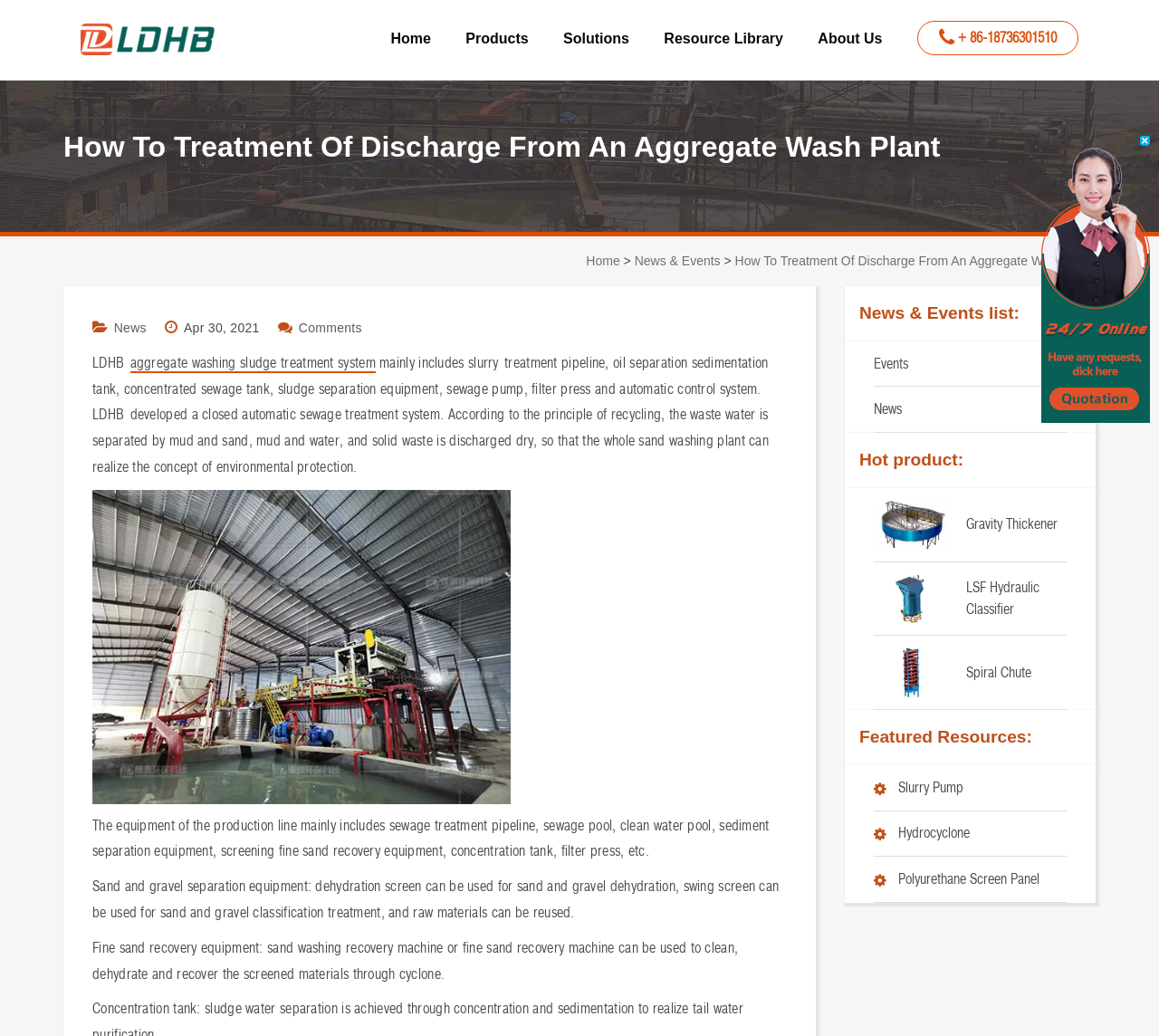Summarize the contents and layout of the webpage in detail.

The webpage is about LDHB's aggregate washing sludge treatment system. At the top left, there is a logo and a navigation menu with links to "Home", "Products", "Solutions", "Resource Library", and "About Us". On the top right, there is a phone number "+ 86-18736301510".

Below the navigation menu, there is a heading "How To Treatment Of Discharge From An Aggregate Wash Plant" that spans almost the entire width of the page. Underneath the heading, there are two columns of content. The left column has a link to "News & Events" and a news article with a title "How To Treatment Of Discharge From An Aggregate Wash Plant", published on "Apr 30, 2021", with a comment icon and a link to the article.

The main content of the page is in the right column, which describes the aggregate washing sludge treatment system. The system mainly includes slurry treatment pipeline, oil separation sedimentation tank, concentrated sewage tank, and other equipment. There is a link to "aggregate washing sludge treatment system" and a detailed description of the system.

Below the description, there is an image of a "sludge-thickner1" equipment, followed by a paragraph describing the equipment of the production line. Further down, there are two paragraphs describing sand and gravel separation equipment and fine sand recovery equipment.

On the right side of the page, there are several sections, including "News & Events list:", "Hot product:", and "Featured Resources:". Each section has links to related pages, such as "Events", "News", "Gravity Thickener", "LSF Hydraulic Classifier", "Spiral Chute", "Slurry Pump", "Hydrocyclone", and "Polyurethane Screen Panel".

At the bottom of the page, there is a link to "If you have any question, please click here for live help." with an accompanying image.